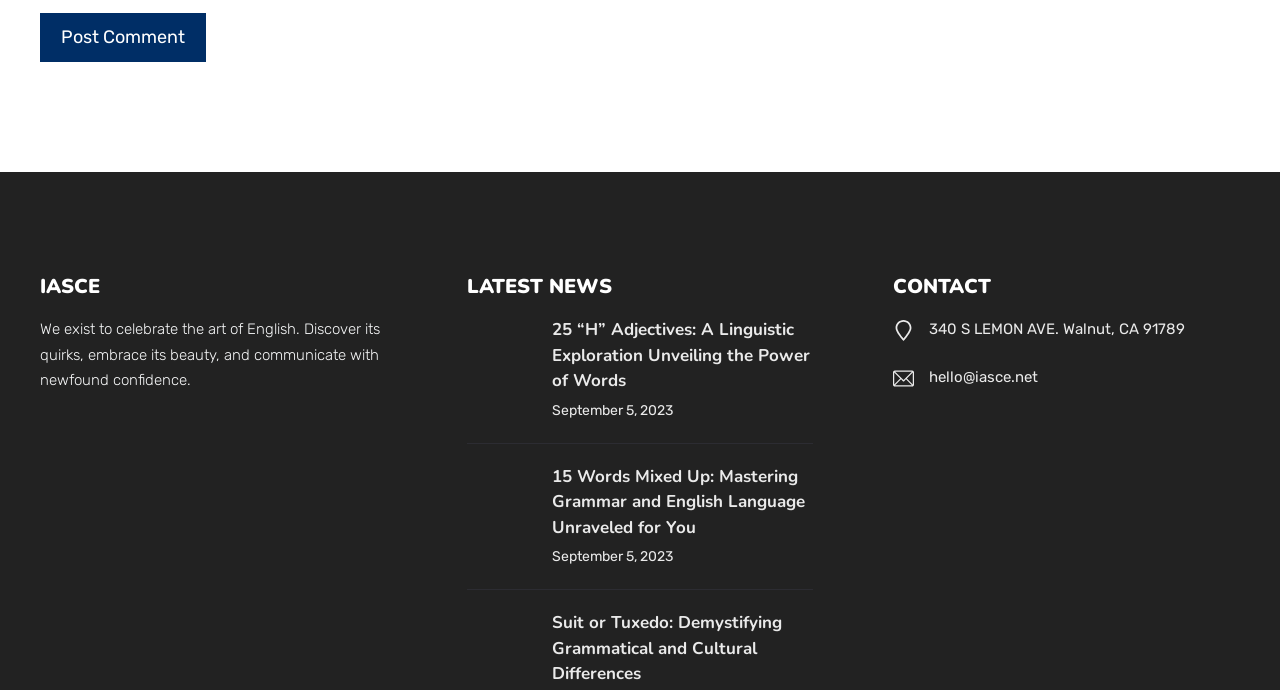How many articles are listed on the webpage?
Please use the image to provide a one-word or short phrase answer.

3